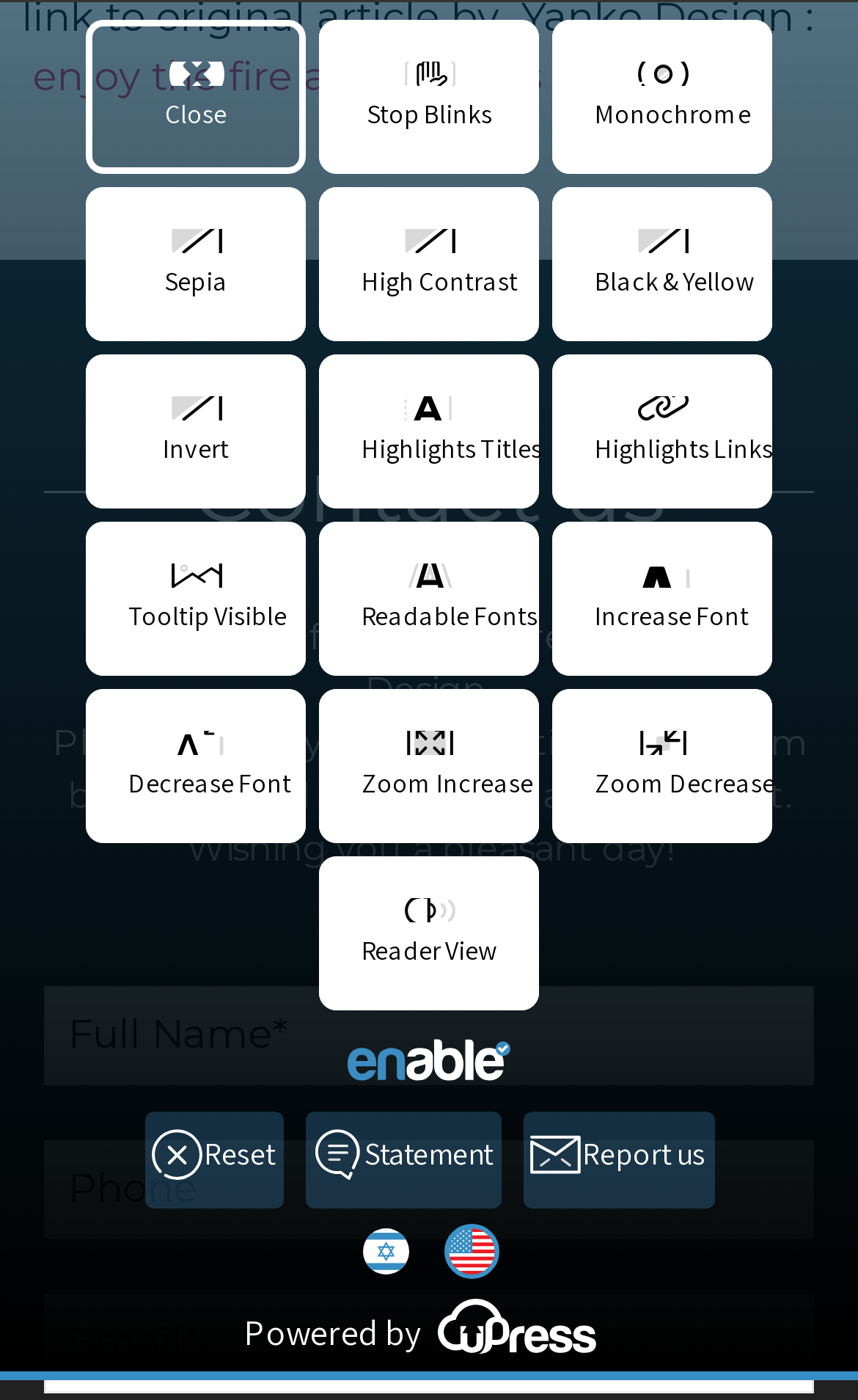Give a concise answer of one word or phrase to the question: 
What is the link at the bottom of the webpage?

Powered by uPress